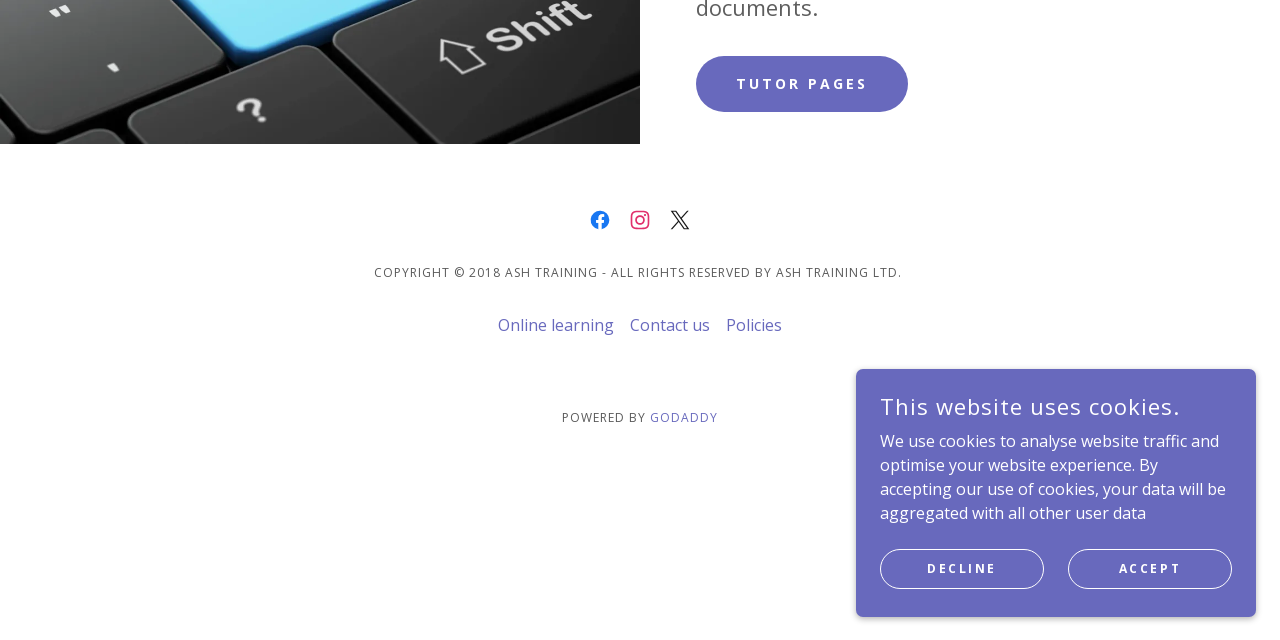Determine the bounding box coordinates (top-left x, top-left y, bottom-right x, bottom-right y) of the UI element described in the following text: Facebook

None